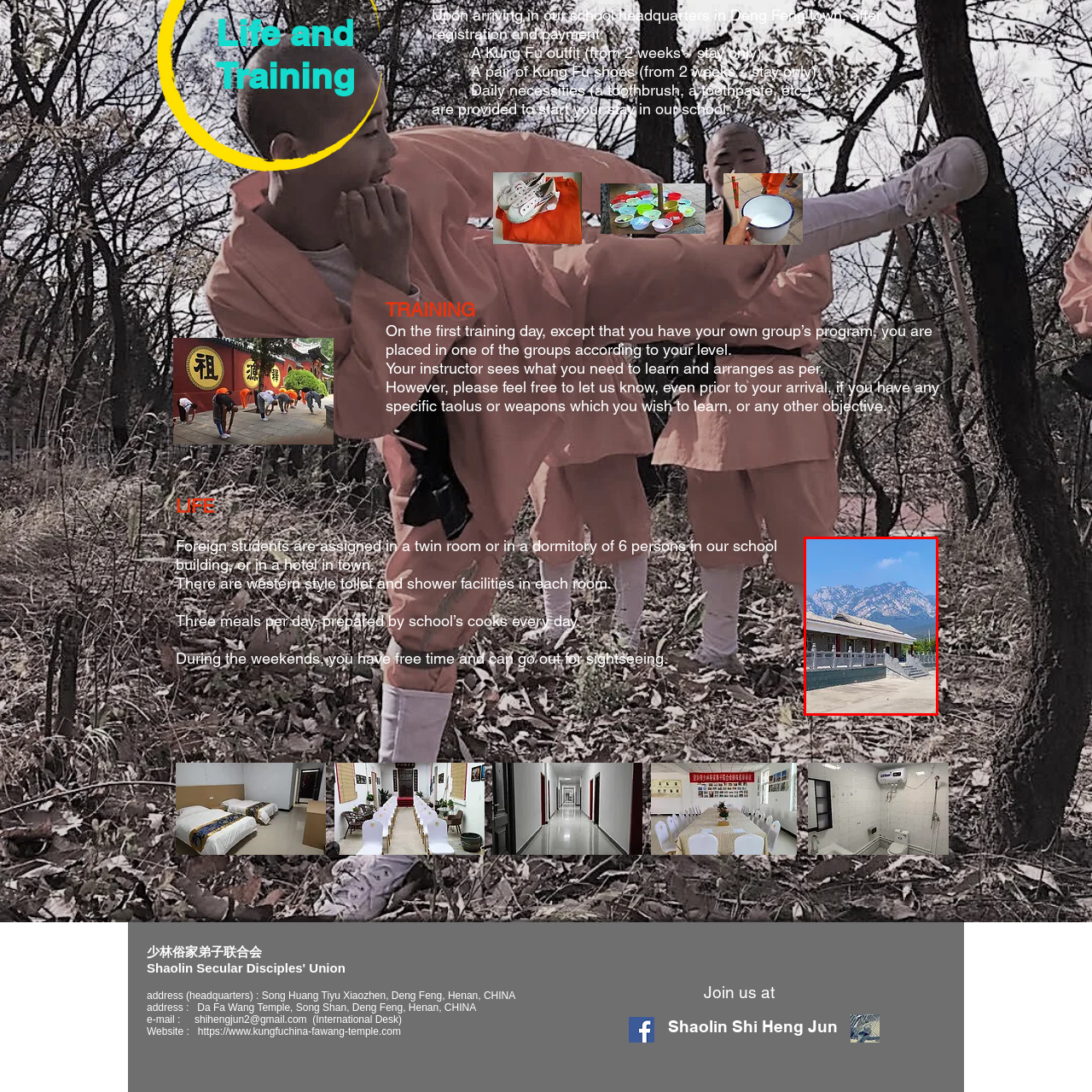Give a comprehensive description of the picture highlighted by the red border.

The image captures a serene view of the SSDU headquarters, set against a backdrop of majestic mountains. The structure features traditional architectural elements, with a prominent entrance and stone stairway leading up to the building. Surrounding the headquarters are well-maintained pathways and courtyards, illustrating a harmonious blend of nature and constructed space in this tranquil environment. The clear blue sky adds to the peaceful ambiance, inviting visitors to explore the facilities that play a significant role in the training and development of martial arts students at this location.